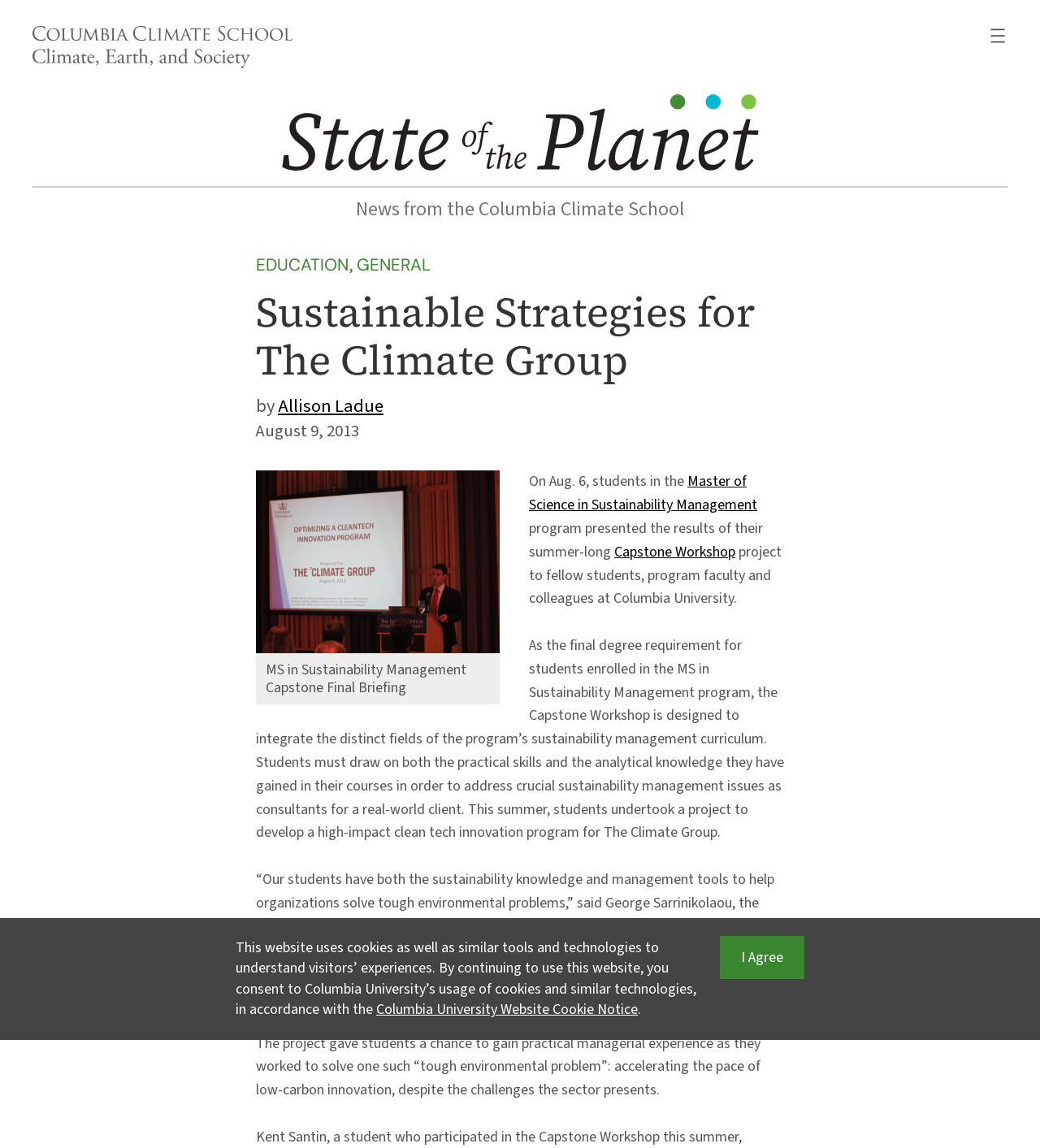Locate the bounding box coordinates of the clickable element to fulfill the following instruction: "Open the menu". Provide the coordinates as four float numbers between 0 and 1 in the format [left, top, right, bottom].

[0.95, 0.023, 0.969, 0.04]